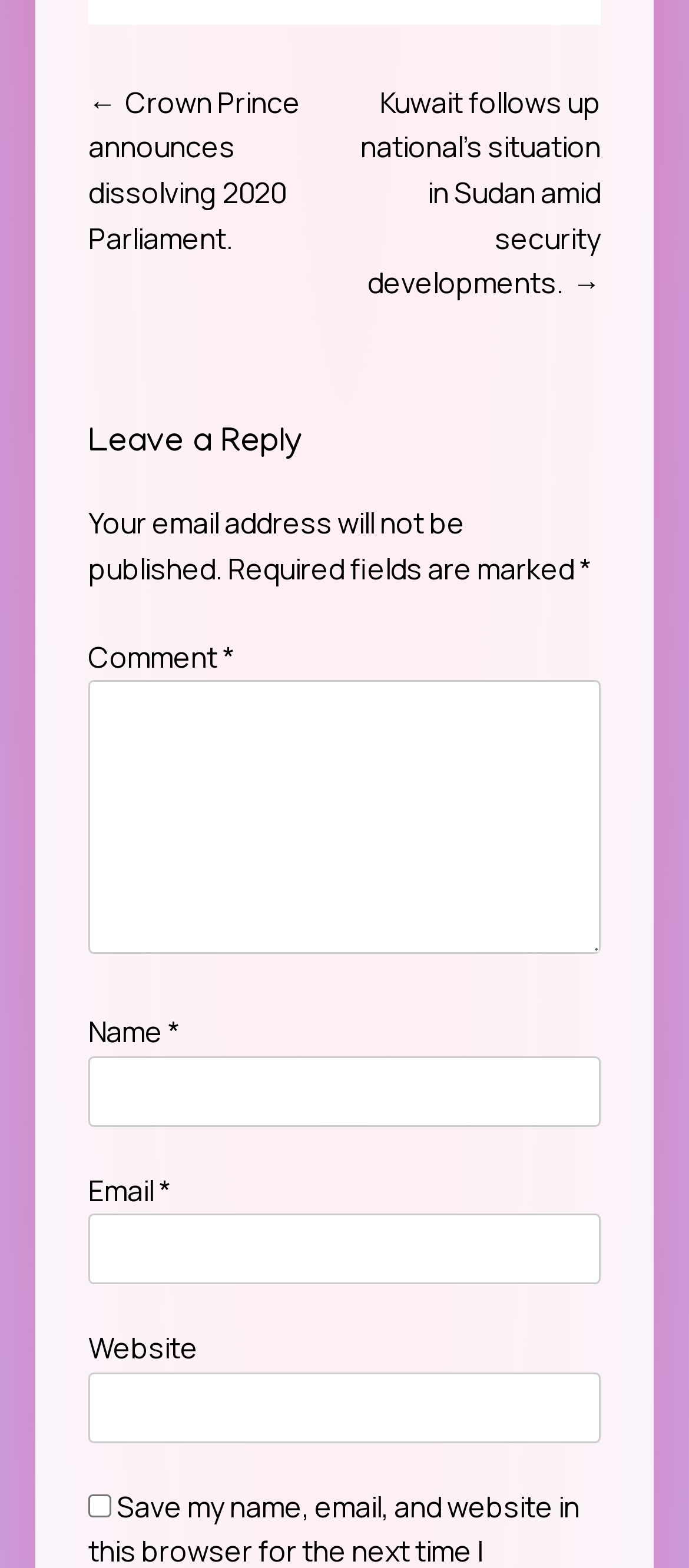What is the purpose of the 'Posts' navigation?
Deliver a detailed and extensive answer to the question.

The 'Posts' navigation is located at the top of the webpage, and it contains links to different posts. The purpose of this navigation is to allow users to navigate through different posts on the website.